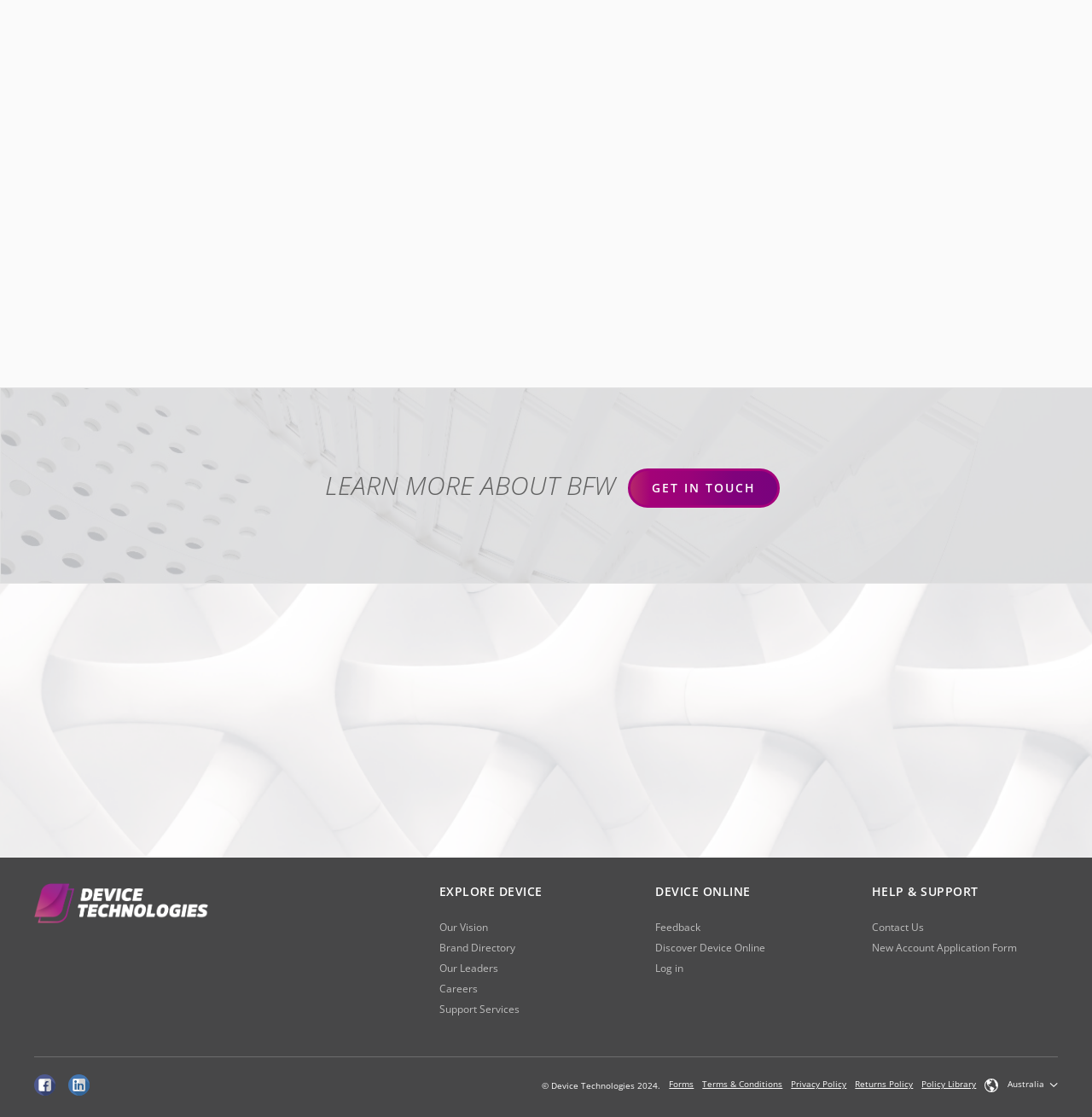Can you determine the bounding box coordinates of the area that needs to be clicked to fulfill the following instruction: "Explore Device"?

[0.402, 0.791, 0.573, 0.806]